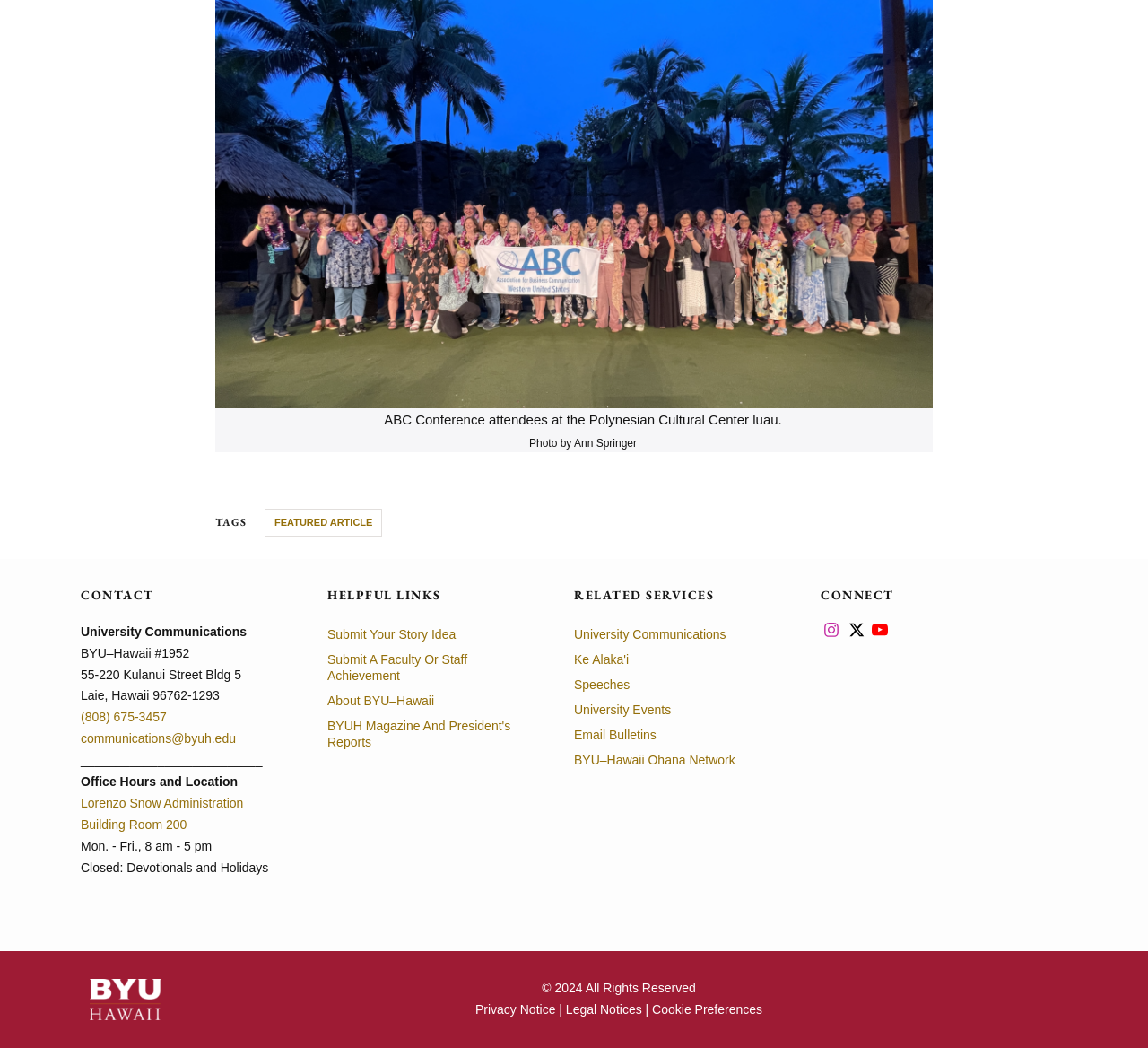Specify the bounding box coordinates of the element's area that should be clicked to execute the given instruction: "Visit Pastor David’s Instagram". The coordinates should be four float numbers between 0 and 1, i.e., [left, top, right, bottom].

None